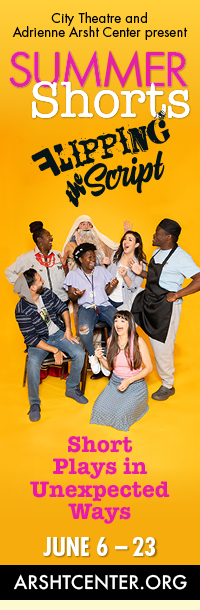What is the theme of the 'Summer Shorts' event?
Respond to the question with a well-detailed and thorough answer.

The bold title 'FLIPPING the Script' stands out in striking black lettering, emphasizing the event's theme of innovative storytelling, which is further reinforced by the caption 'Short Plays in Unexpected Ways'.